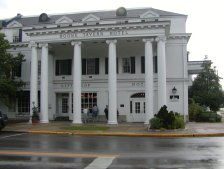Examine the image carefully and respond to the question with a detailed answer: 
What is the hotel known for?

According to the caption, the Boone Tavern Hotel is known for its rich history and connection to Berea College, which suggests that the hotel has a significant historical background and is closely associated with the college.